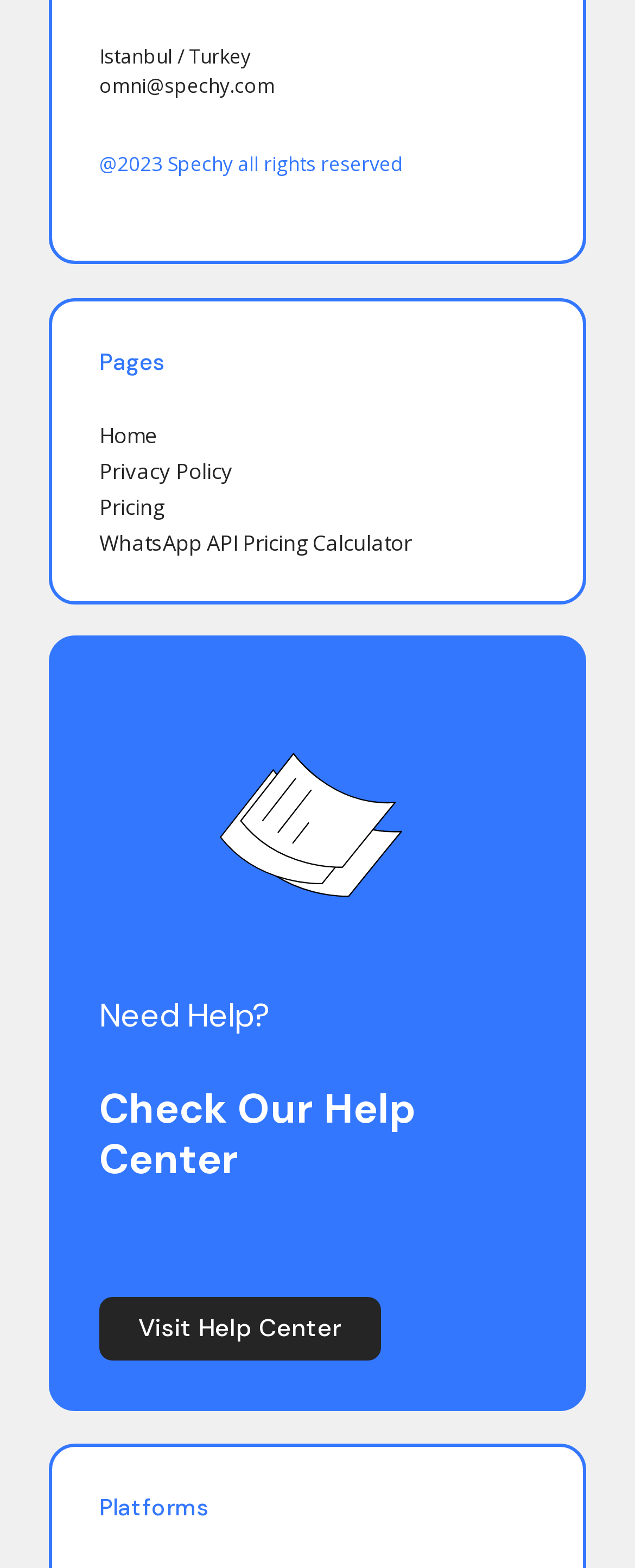What is the email address provided at the top?
Please respond to the question thoroughly and include all relevant details.

The email address 'omni@spechy.com' is provided at the top of the webpage, which can be found in the StaticText element with bounding box coordinates [0.156, 0.046, 0.433, 0.064].